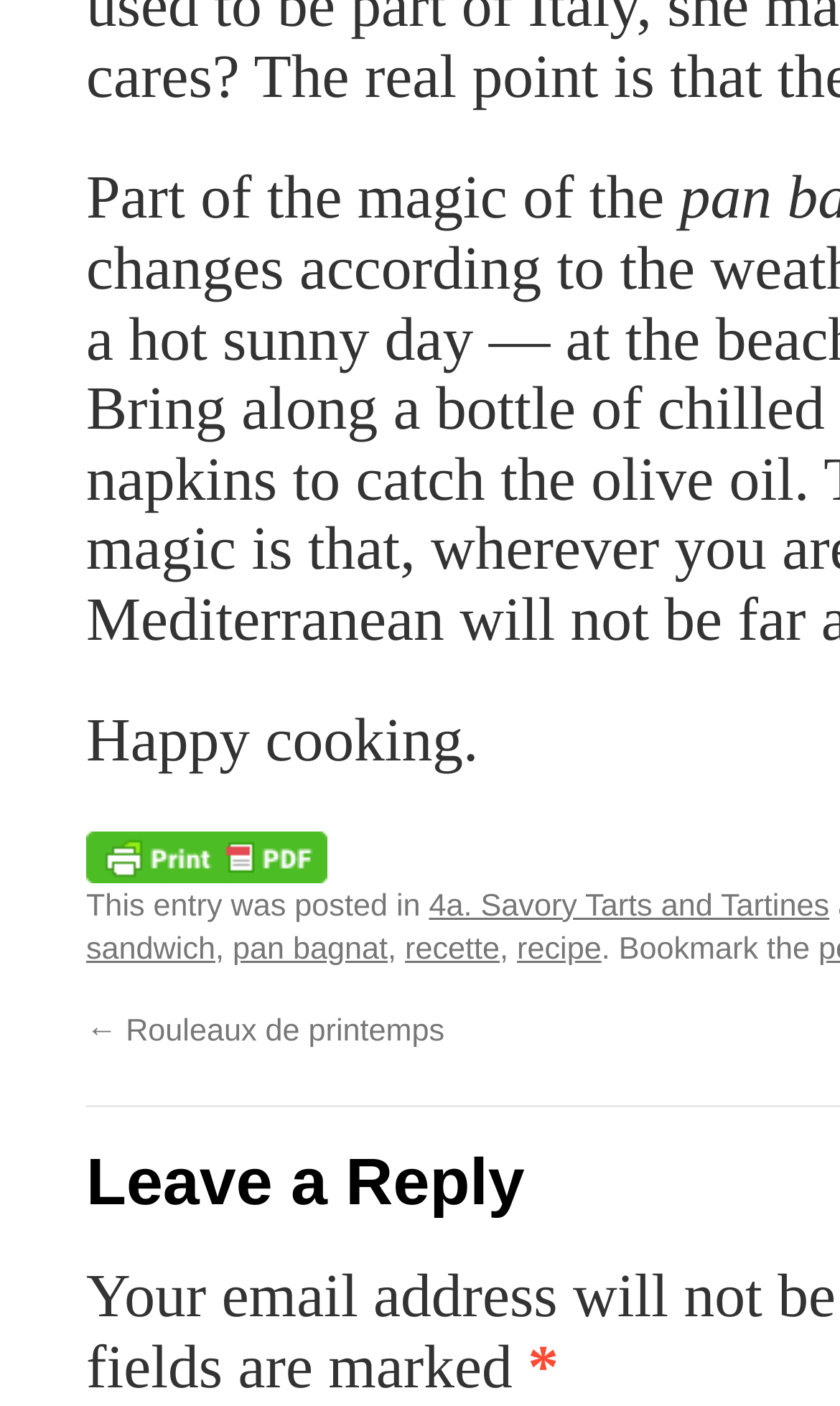How many links are there in the article?
From the image, respond using a single word or phrase.

5